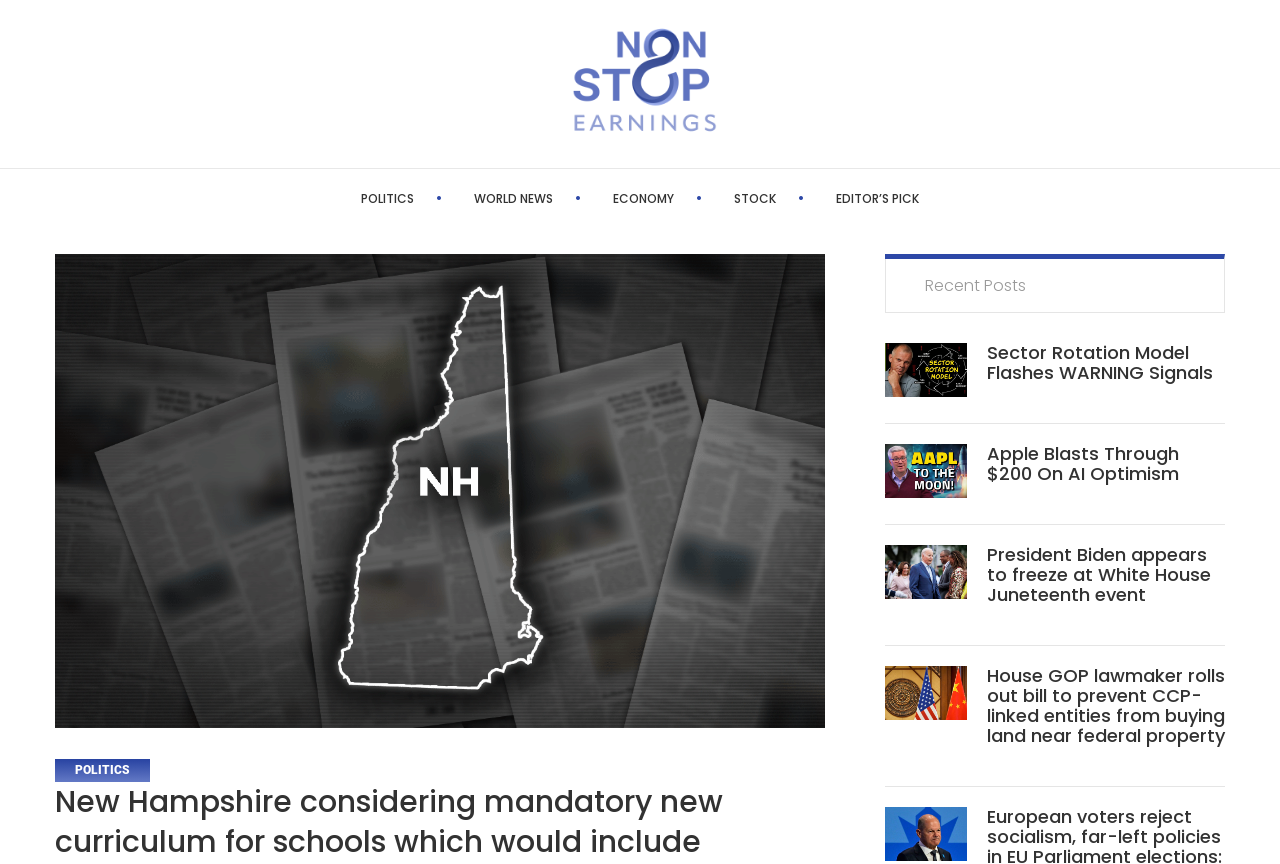How many news articles are displayed on the webpage?
Observe the image and answer the question with a one-word or short phrase response.

5